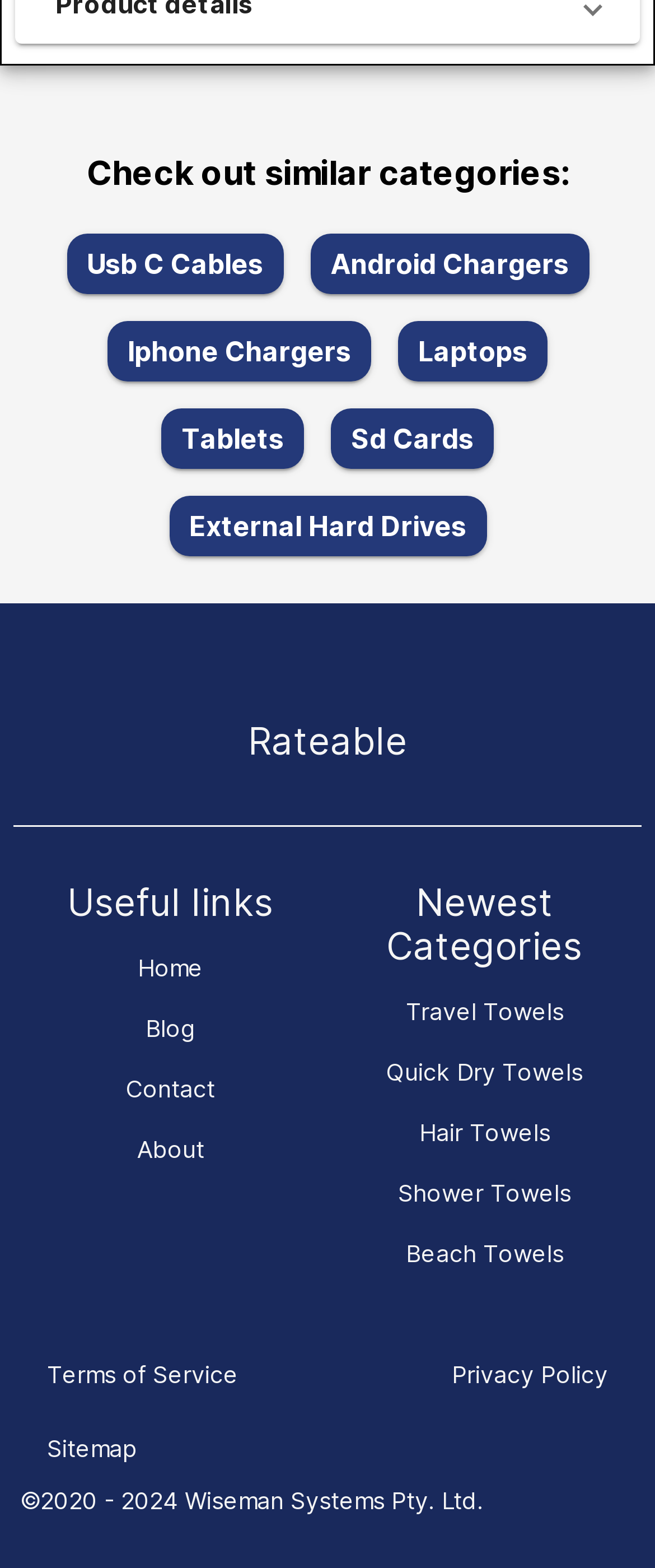What type of content is available on the 'Blog' page?
Please respond to the question with as much detail as possible.

The webpage has a link to a 'Blog' page, but it doesn't provide any information about the type of content available on that page. It might be related to the categories listed on the webpage, but without more context, it's unclear.